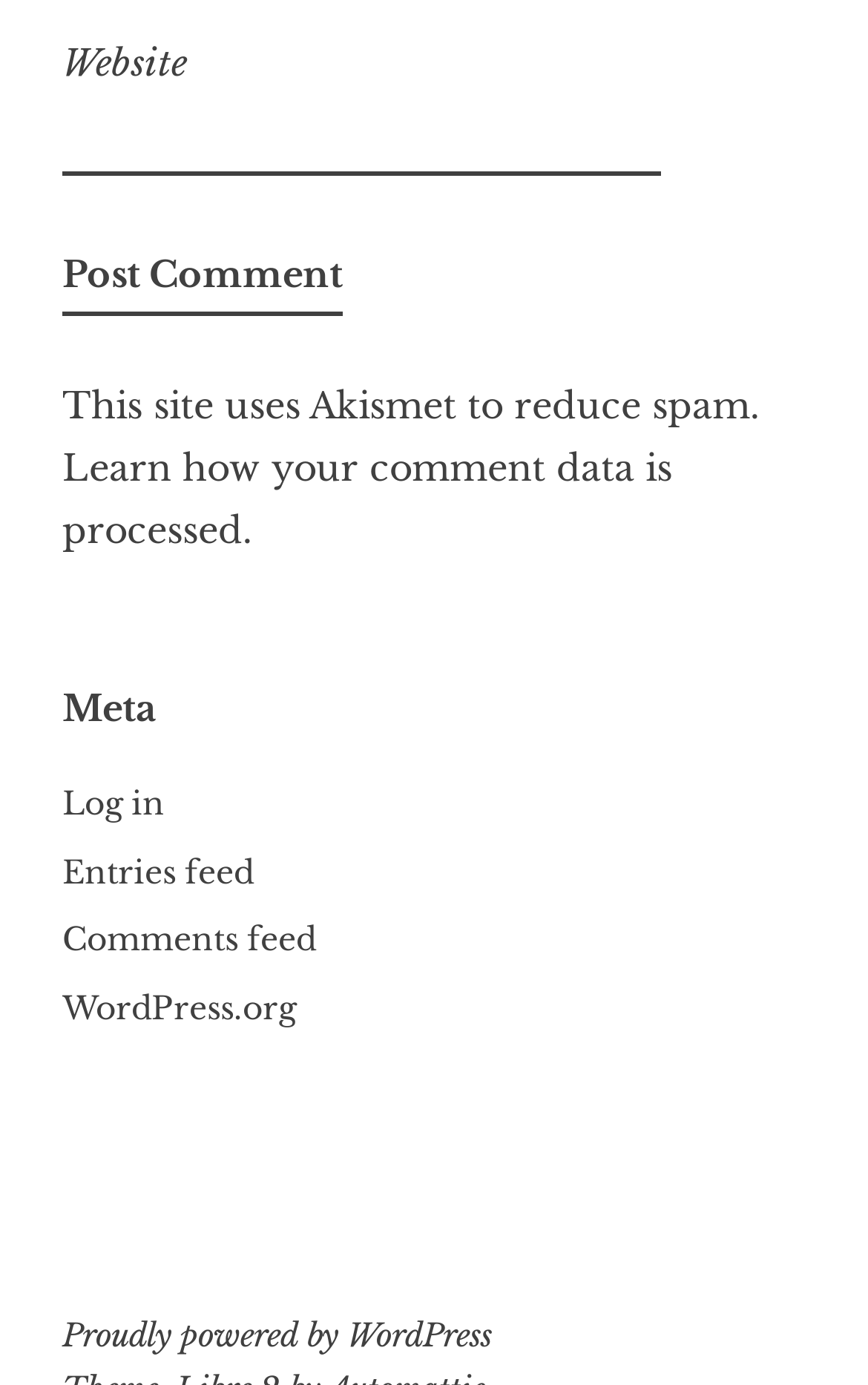Please identify the bounding box coordinates of the clickable area that will allow you to execute the instruction: "Post a comment".

[0.072, 0.169, 0.395, 0.225]